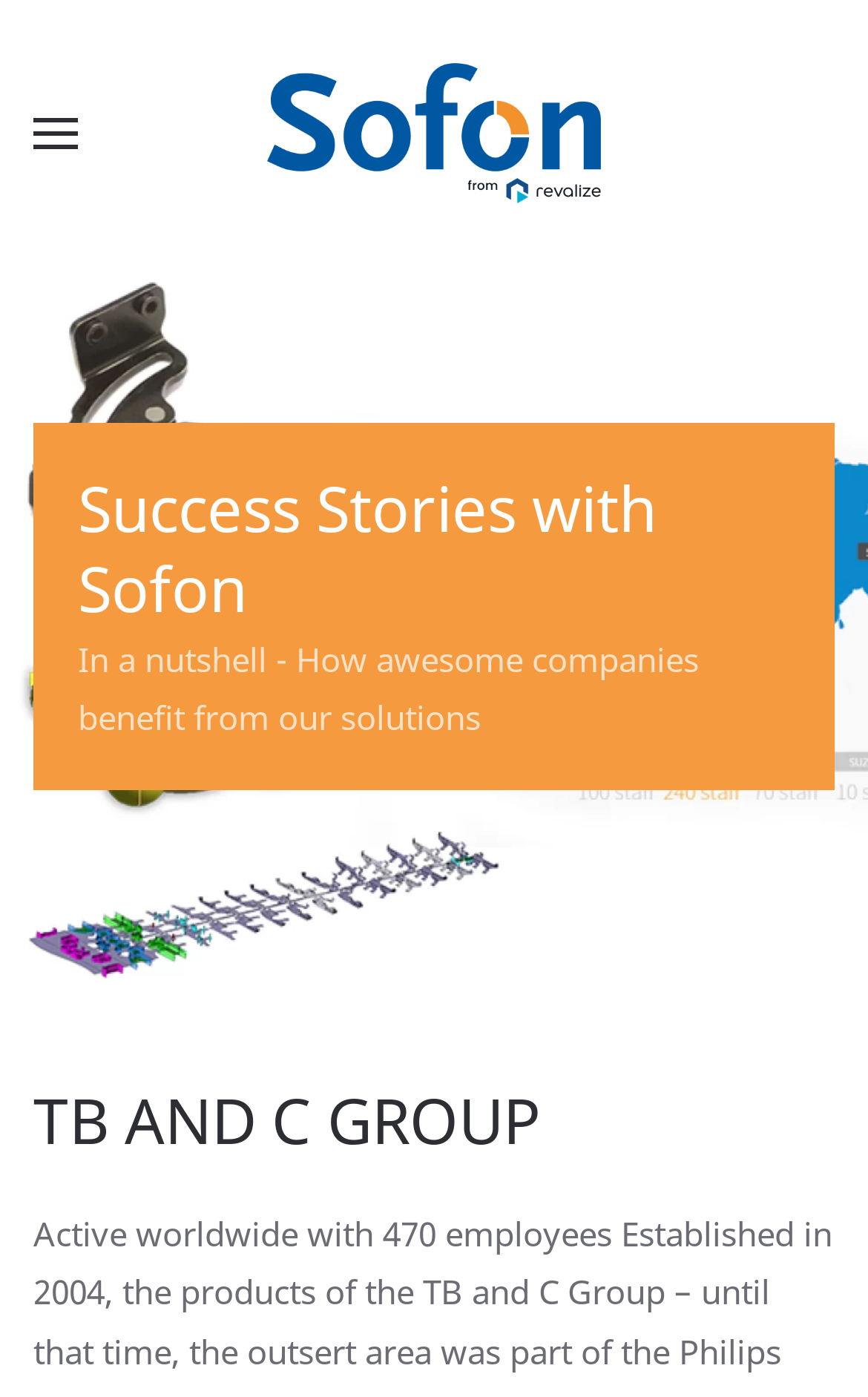Identify the bounding box for the UI element described as: "aria-label="Back to home"". The coordinates should be four float numbers between 0 and 1, i.e., [left, top, right, bottom].

[0.308, 0.045, 0.692, 0.146]